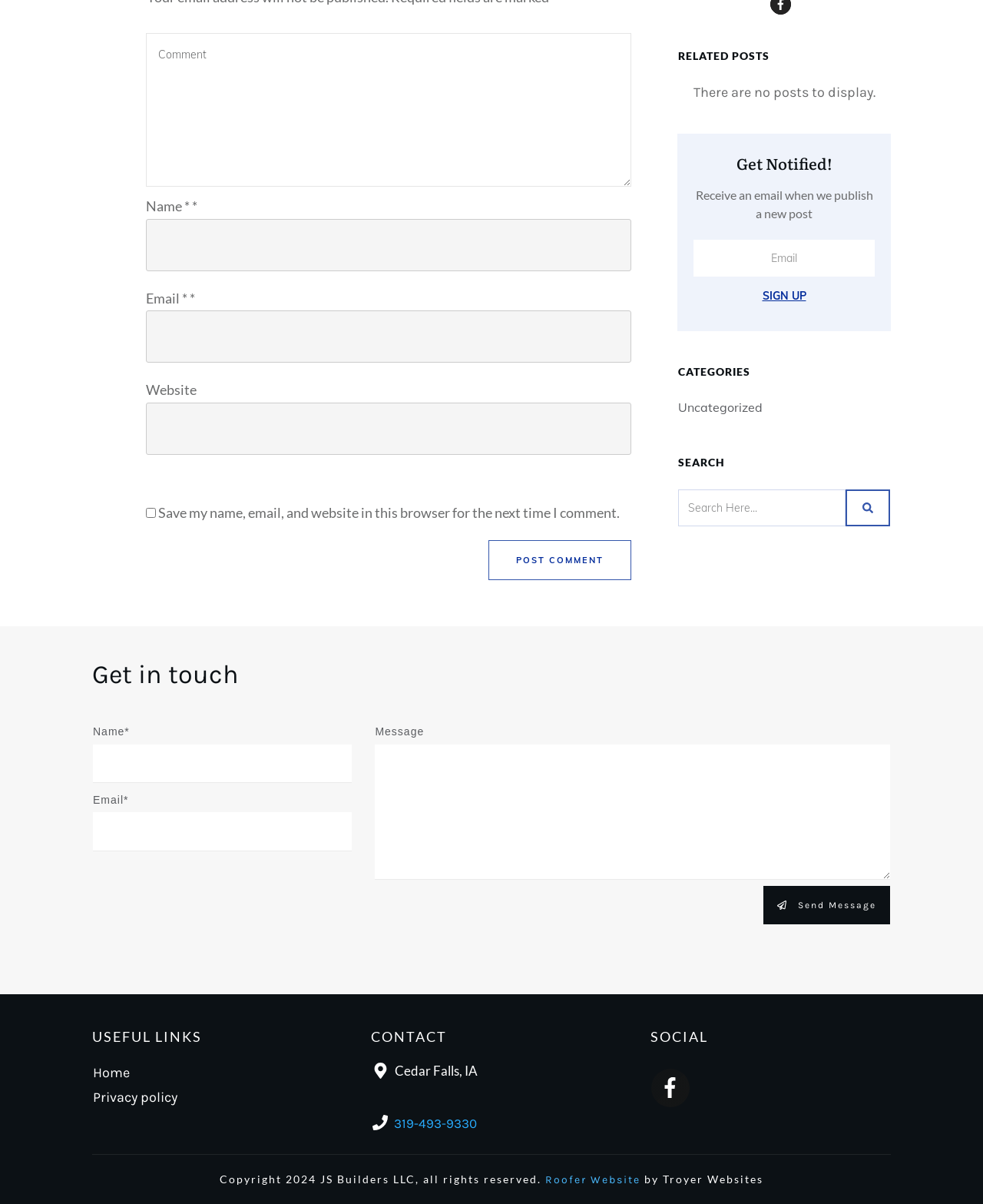Find the bounding box coordinates for the area you need to click to carry out the instruction: "Get notified by email". The coordinates should be four float numbers between 0 and 1, indicated as [left, top, right, bottom].

[0.705, 0.199, 0.89, 0.229]